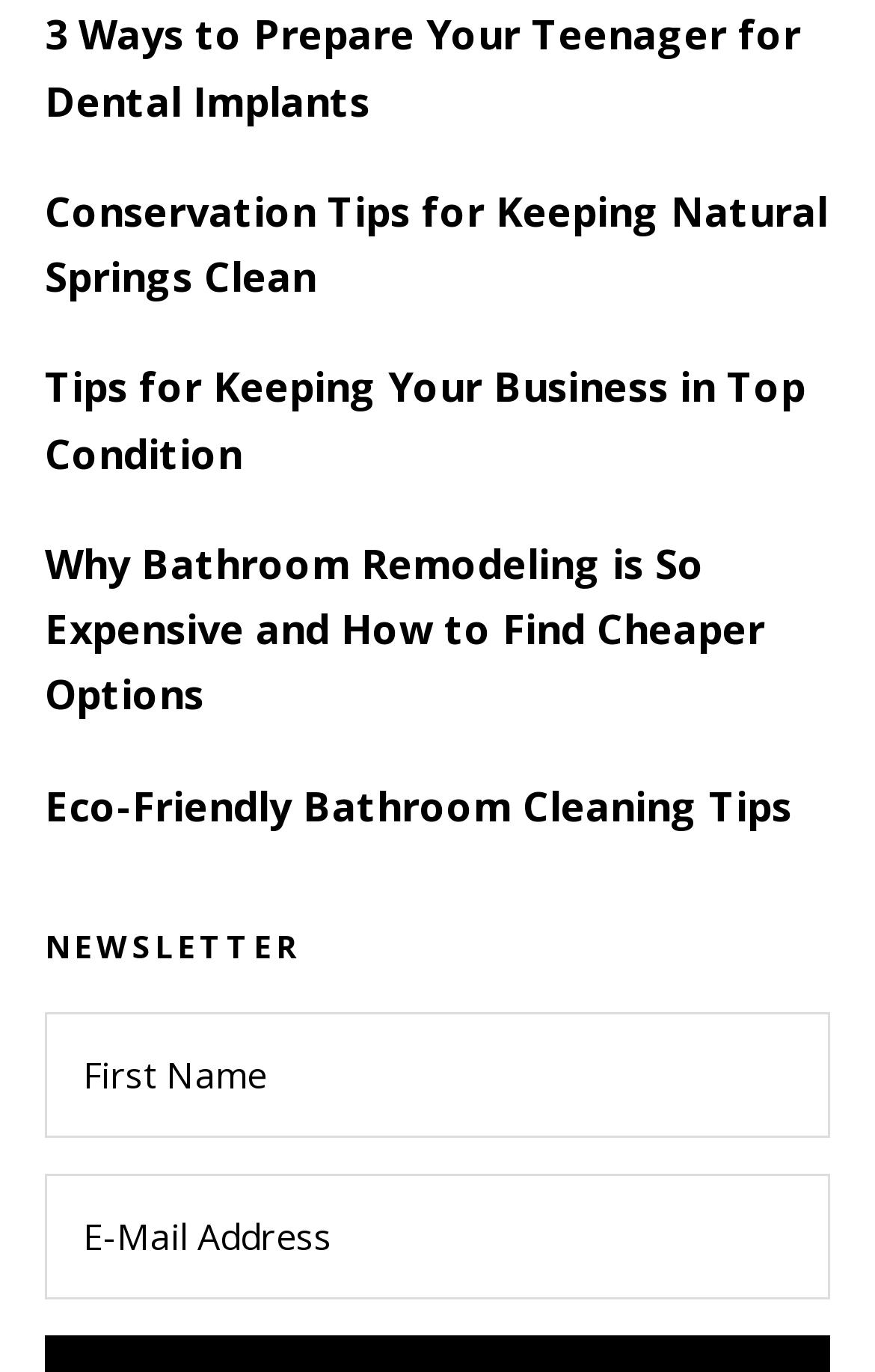Determine the bounding box for the UI element described here: "aria-label="E-Mail Address" name="#" placeholder="E-Mail Address"".

[0.051, 0.855, 0.949, 0.947]